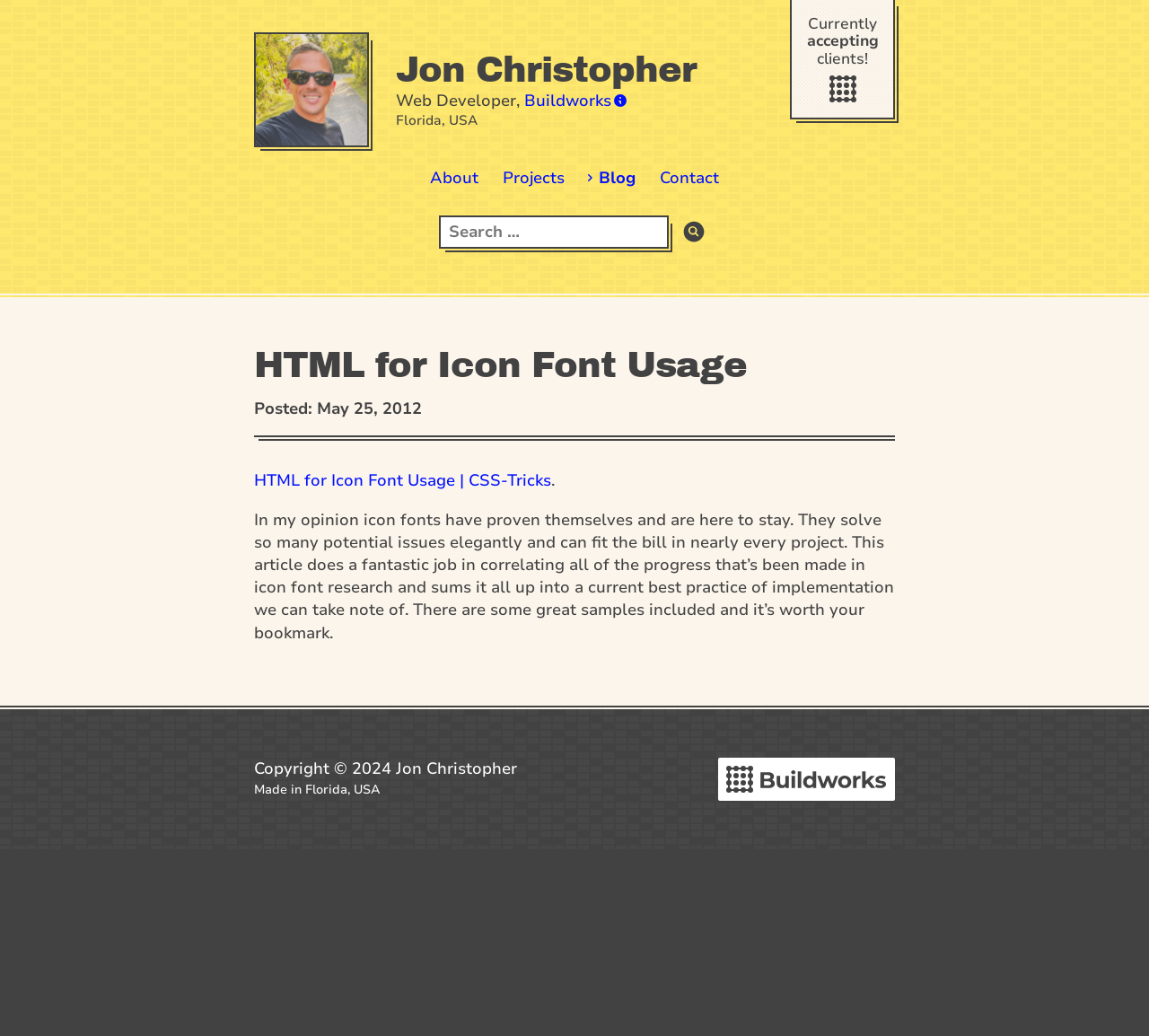Please find the bounding box coordinates of the clickable region needed to complete the following instruction: "Read the article". The bounding box coordinates must consist of four float numbers between 0 and 1, i.e., [left, top, right, bottom].

[0.221, 0.334, 0.779, 0.622]